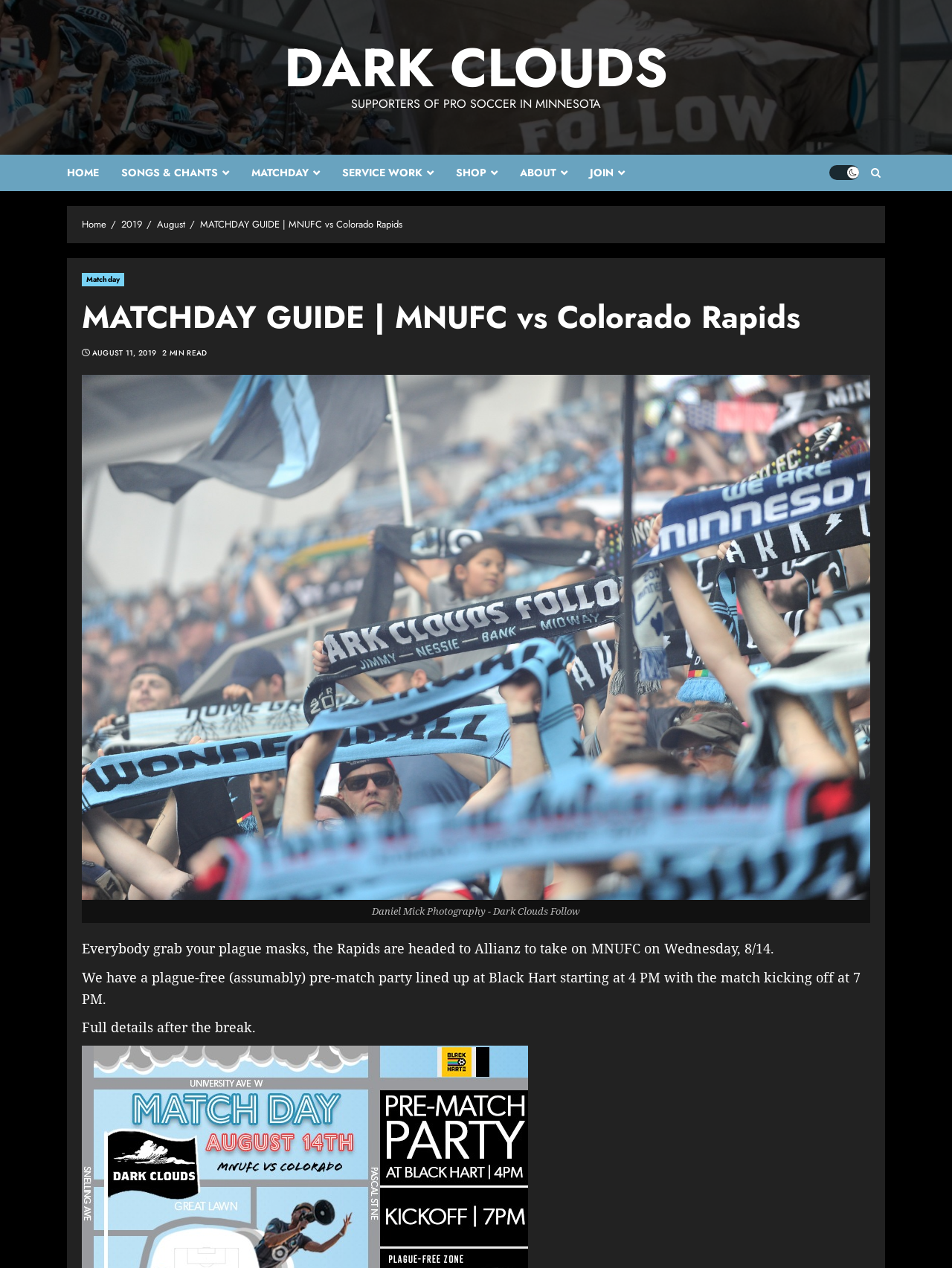Specify the bounding box coordinates of the element's region that should be clicked to achieve the following instruction: "Follow the MATCHDAY link". The bounding box coordinates consist of four float numbers between 0 and 1, in the format [left, top, right, bottom].

[0.086, 0.215, 0.13, 0.226]